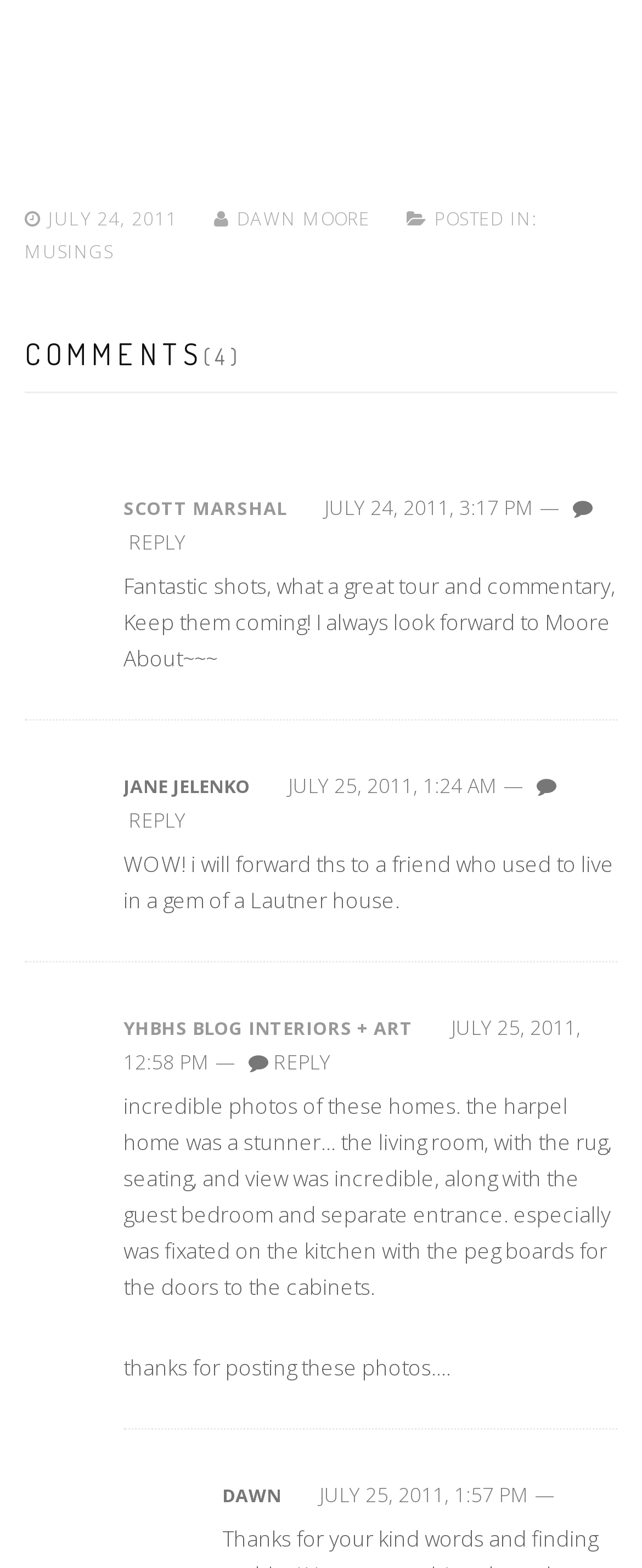What is the date of the latest comment?
Using the image as a reference, give an elaborate response to the question.

I found the latest comment by looking at the dates of each comment and found that the latest one is 'JULY 25, 2011' which is mentioned multiple times.